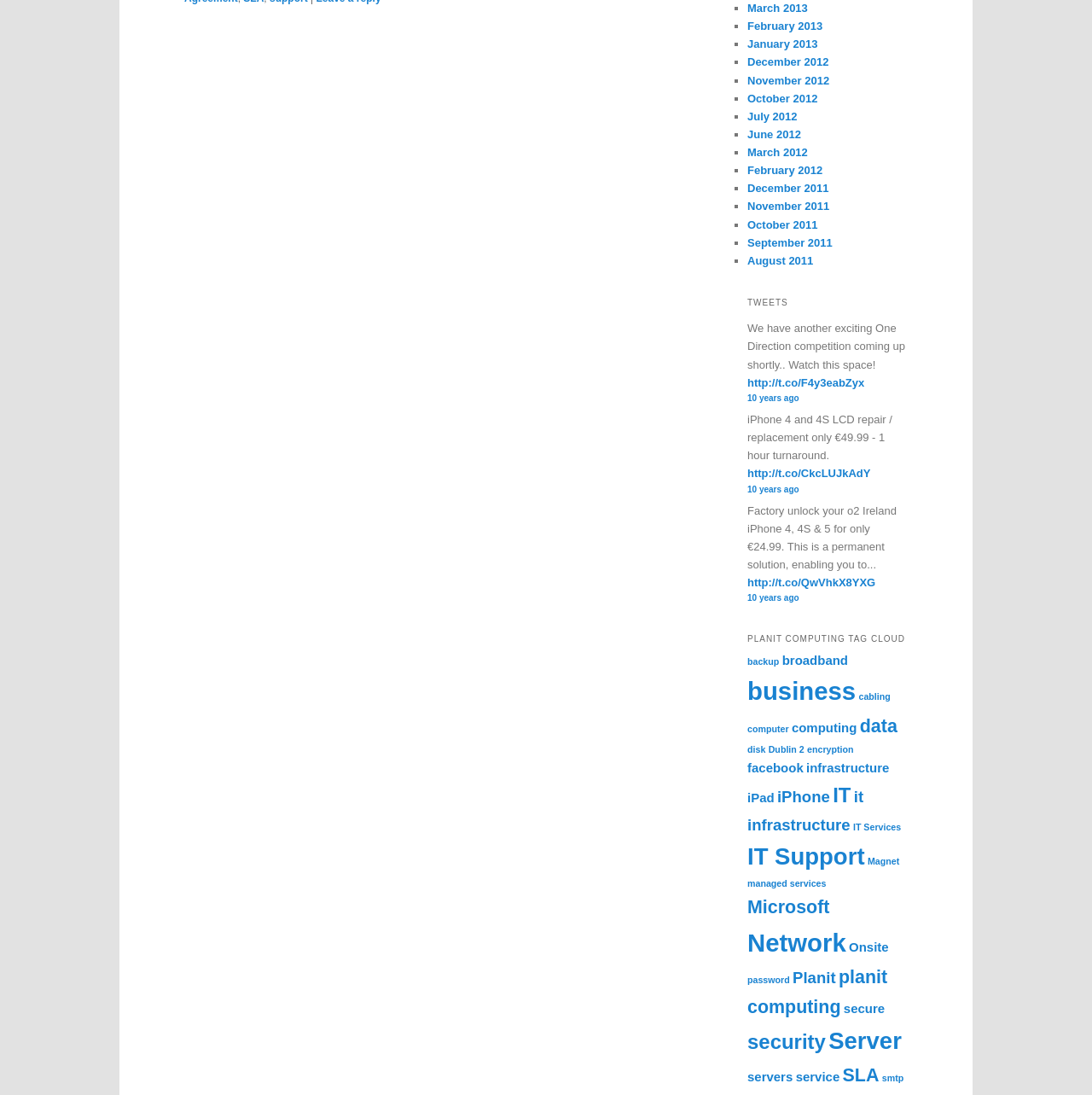Find the UI element described as: "infrastructure" and predict its bounding box coordinates. Ensure the coordinates are four float numbers between 0 and 1, [left, top, right, bottom].

[0.738, 0.695, 0.814, 0.708]